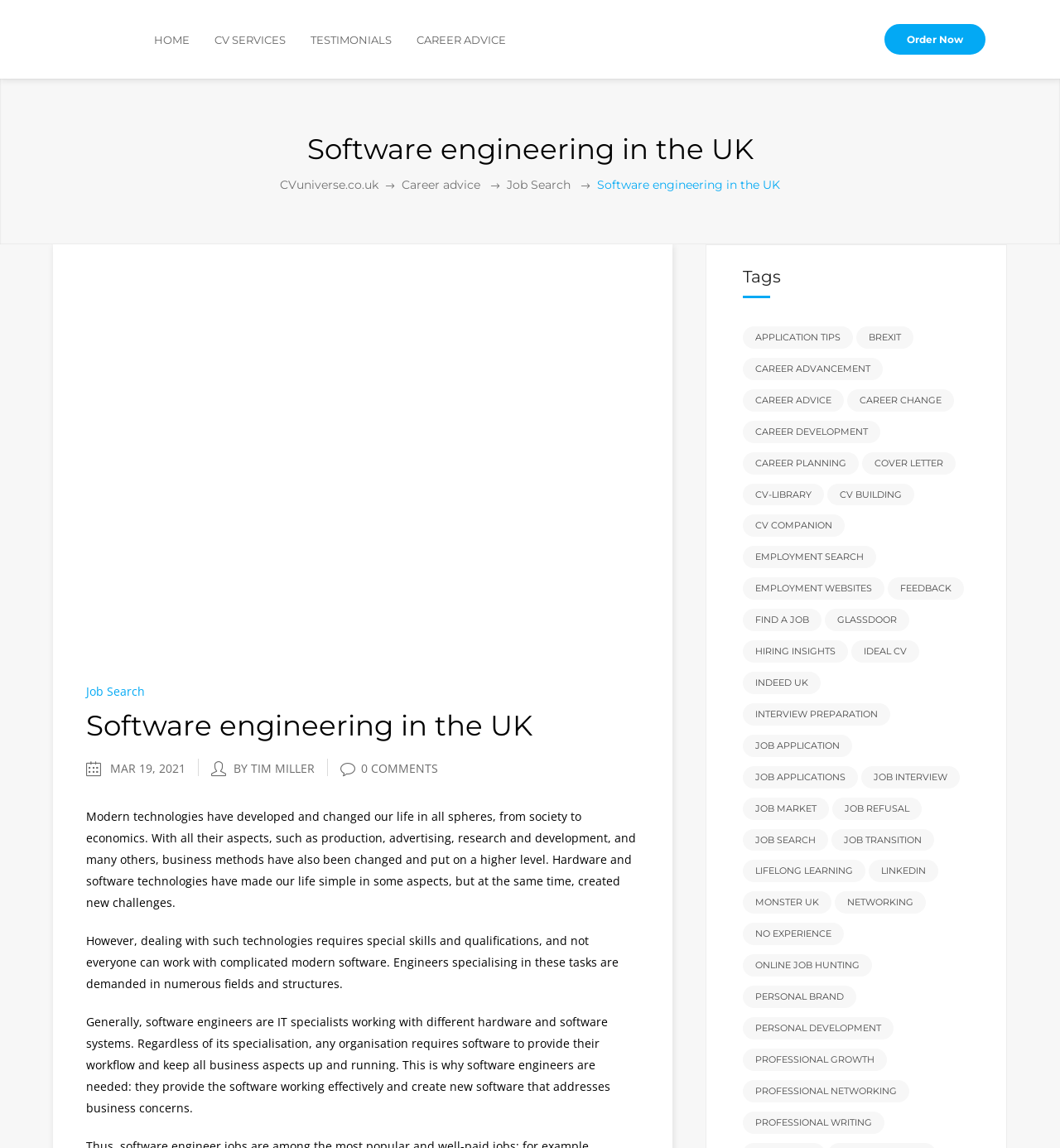Pinpoint the bounding box coordinates of the element to be clicked to execute the instruction: "Click the 'HOME' link".

[0.145, 0.0, 0.202, 0.069]